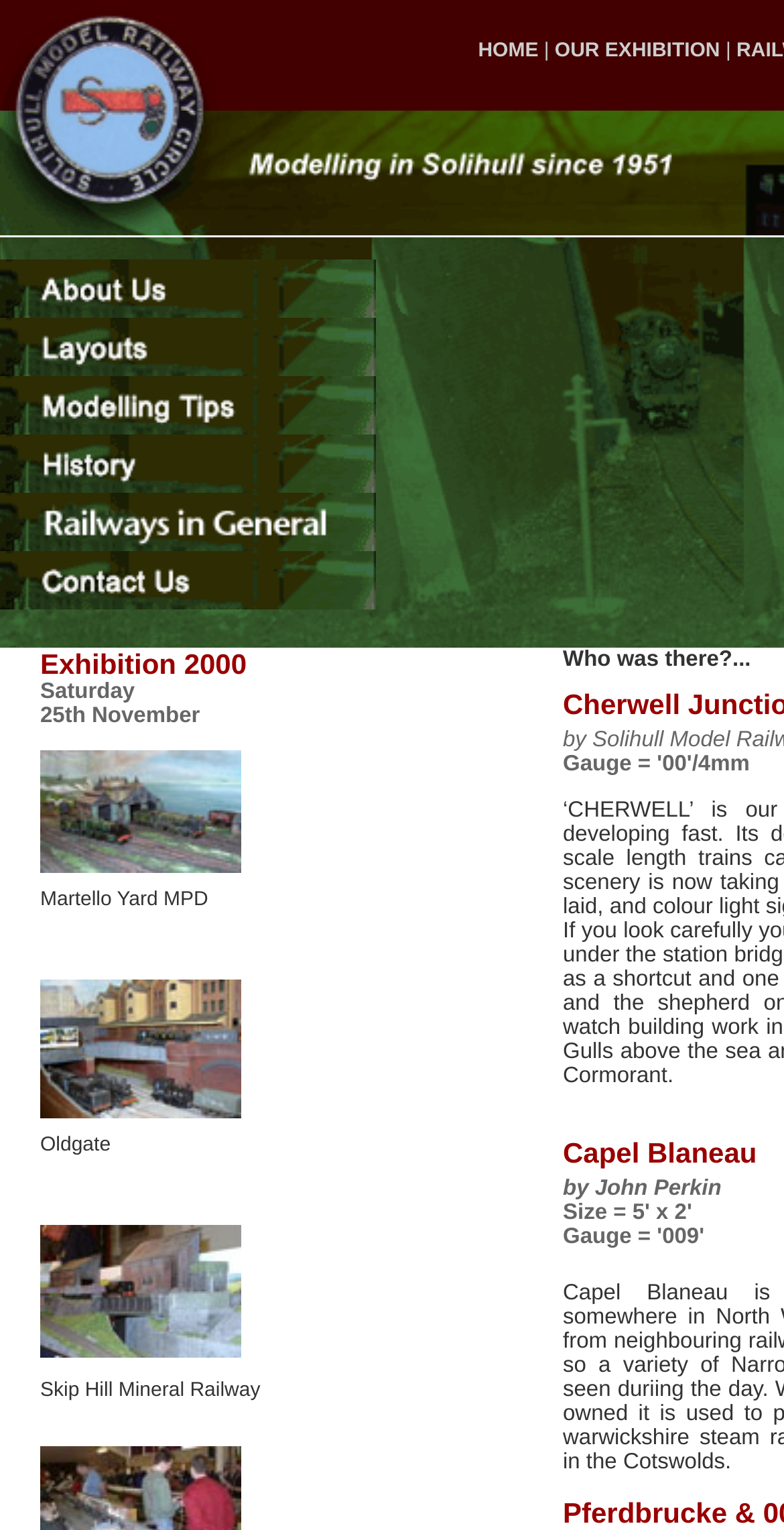Please identify the coordinates of the bounding box for the clickable region that will accomplish this instruction: "Click the 'Model railways in solihull' link".

[0.0, 0.055, 0.277, 0.078]